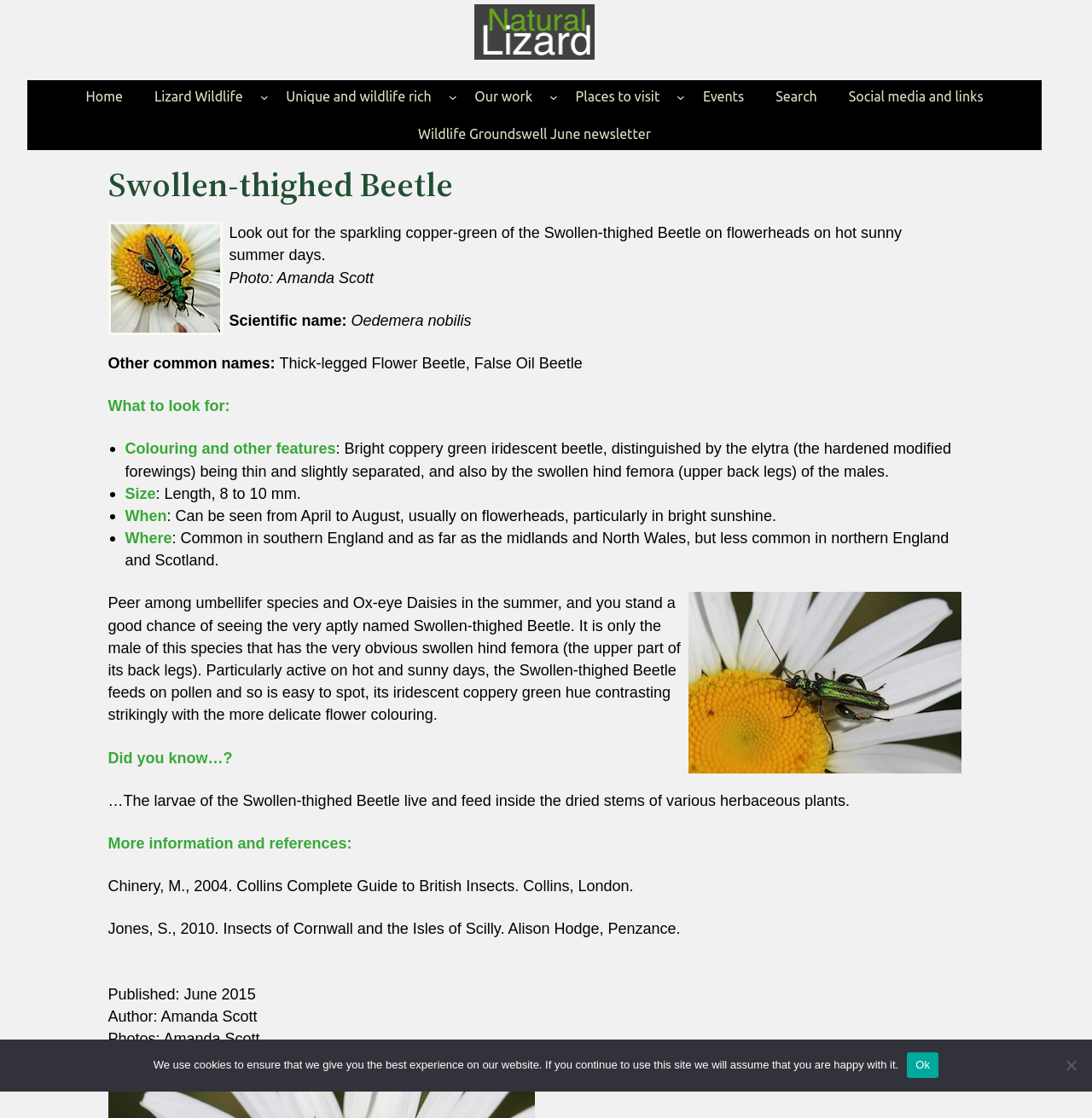Offer a comprehensive description of the webpage’s content and structure.

The webpage is about the Swollen-thighed Beetle, a type of insect. At the top, there is a navigation menu with links to "Home", "Lizard Wildlife", "Unique and wildlife rich", "Our work", "Places to visit", "Events", "Search", and "Social media and links". Below the navigation menu, there is a heading "Swollen-thighed Beetle" followed by an image of the beetle.

The main content of the webpage is divided into sections, each describing a different aspect of the Swollen-thighed Beetle. The first section provides an introduction to the beetle, with a paragraph of text describing its appearance and behavior. This is accompanied by an image of the beetle on a flowerhead.

The next section provides more detailed information about the beetle, including its scientific name, other common names, and what to look for when trying to identify it. This section is organized as a list, with each point preceded by a bullet point. The list includes information about the beetle's color, size, and when and where it can be found.

Below this section, there is another image of the beetle, followed by a paragraph of text that provides more information about its behavior and habitat. The webpage also includes a "Did you know…" section, which provides an interesting fact about the beetle's larvae.

The webpage concludes with a section providing more information and references, including citations for two books about British insects. The author and photographer of the webpage are credited at the bottom, along with a note about the publication date.

At the very bottom of the webpage, there is a cookie notice dialog that informs users about the use of cookies on the website. The dialog includes a link to accept the use of cookies and a button to decline.